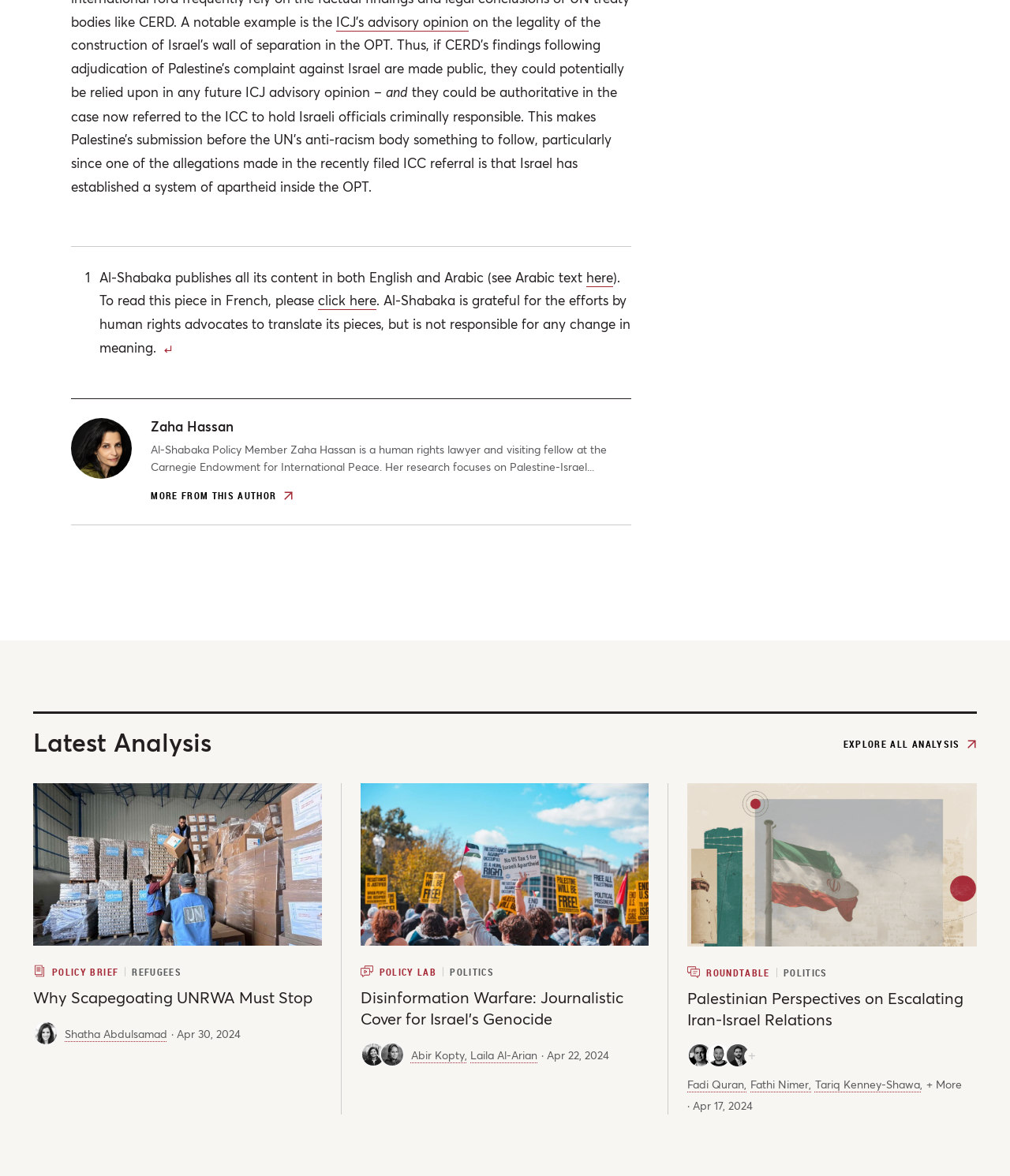Please predict the bounding box coordinates (top-left x, top-left y, bottom-right x, bottom-right y) for the UI element in the screenshot that fits the description: Policy Brief

[0.052, 0.822, 0.117, 0.83]